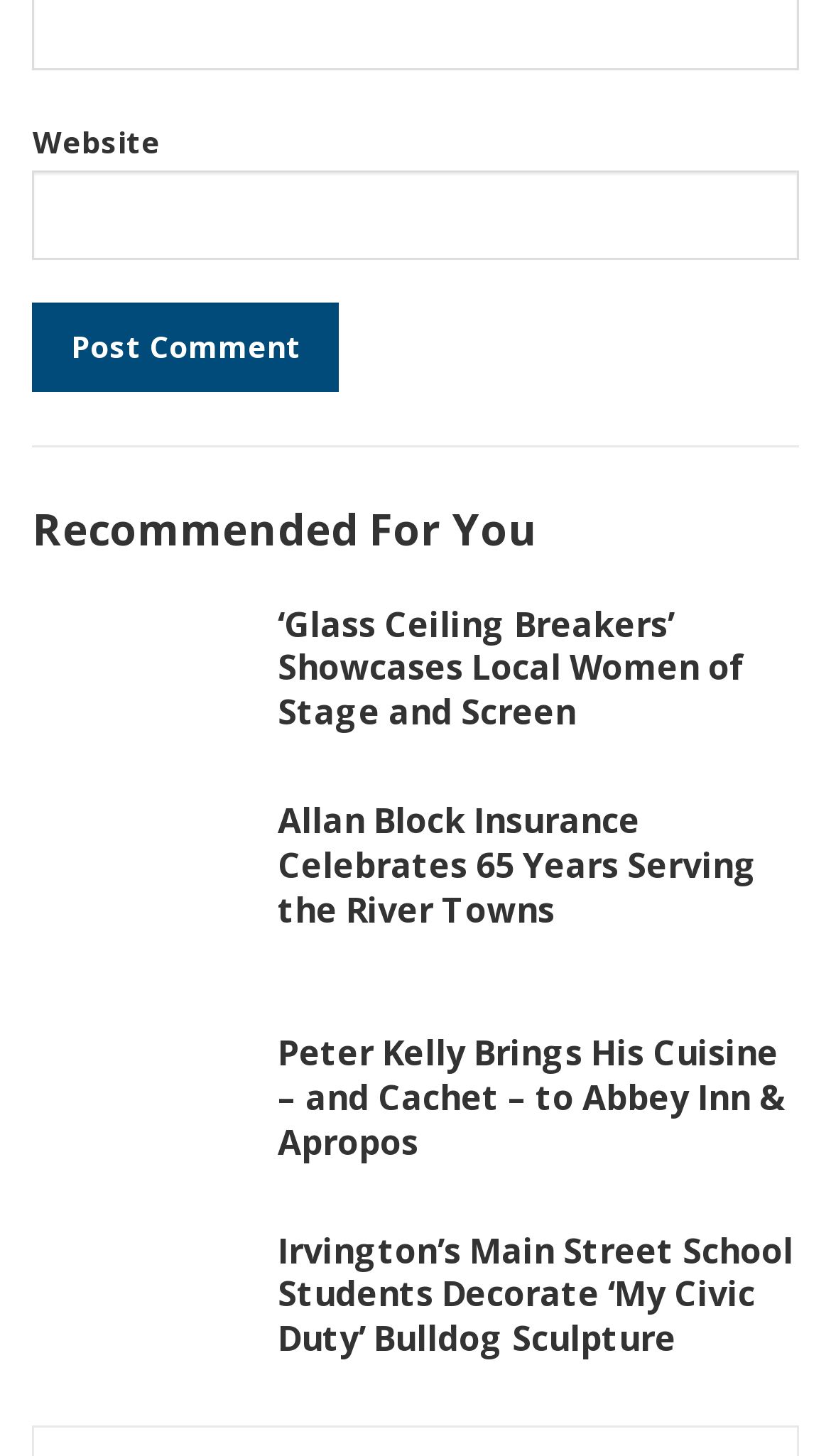Please identify the bounding box coordinates of the element's region that I should click in order to complete the following instruction: "Post a comment". The bounding box coordinates consist of four float numbers between 0 and 1, i.e., [left, top, right, bottom].

[0.039, 0.208, 0.409, 0.27]